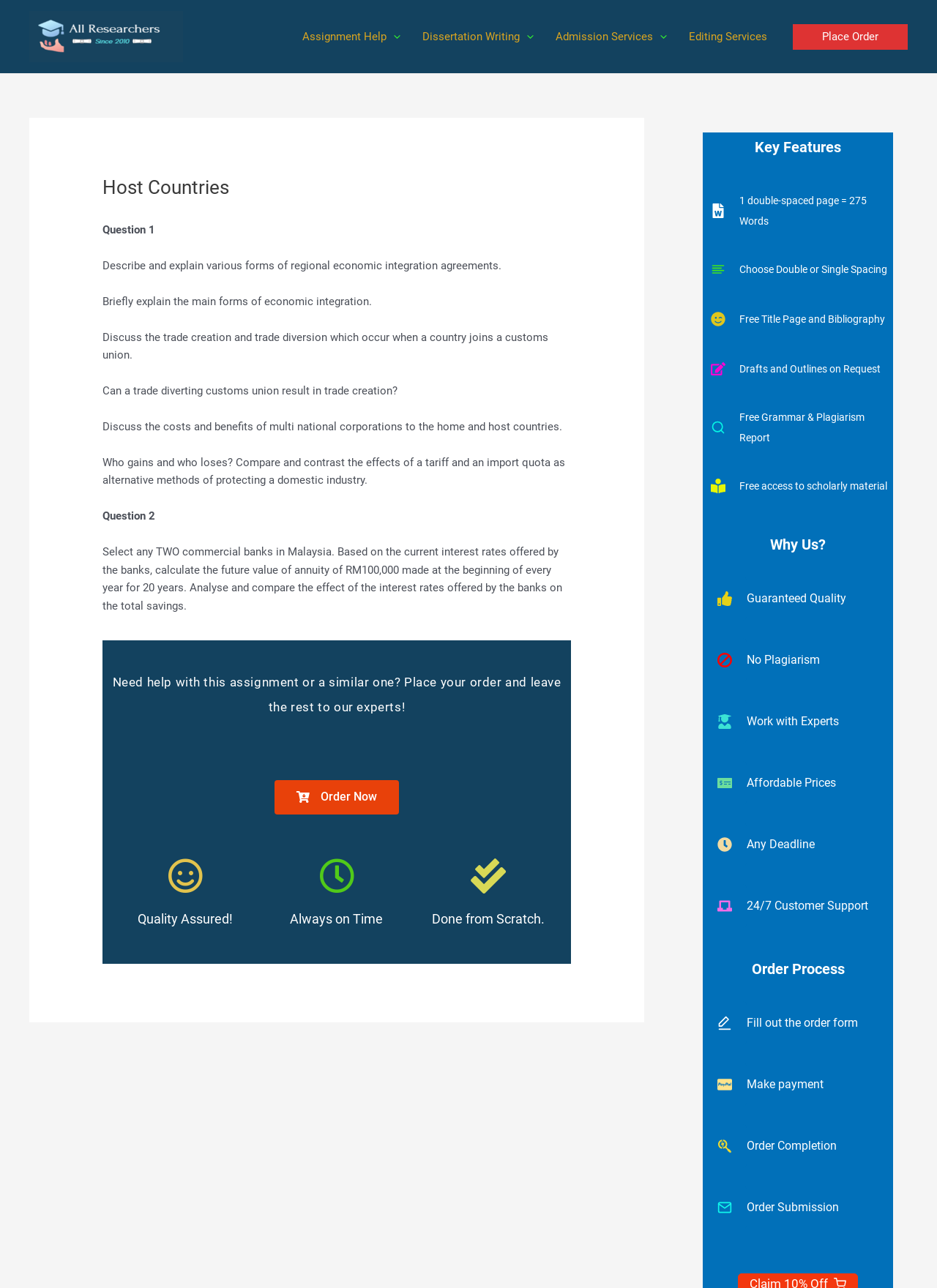Provide a comprehensive description of the webpage.

This webpage is about a research assistance service, specifically focused on helping with assignments and dissertations. At the top, there is a navigation menu with links to different services, including "Assignment Help", "Dissertation Writing", "Admission Services", and "Editing Services". 

Below the navigation menu, there is a main section that contains a series of questions and prompts related to economics and finance. The questions are numbered, and each one is followed by a brief description or prompt. The questions cover topics such as regional economic integration agreements, trade creation and diversion, multinational corporations, and interest rates.

To the right of the main section, there is a call-to-action box that encourages users to place an order and get help with their assignments. The box includes a link to "Order Now" and a brief message about the service's expertise.

Further down the page, there are several sections that highlight the service's key features, including the quality of their work, their ability to meet deadlines, and their customer support. There is also a section that outlines the order process, which involves filling out a form, making a payment, and receiving a completed order.

Throughout the page, there are several headings and subheadings that break up the content and make it easier to read. The overall layout is organized and easy to follow, with clear headings and concise text.